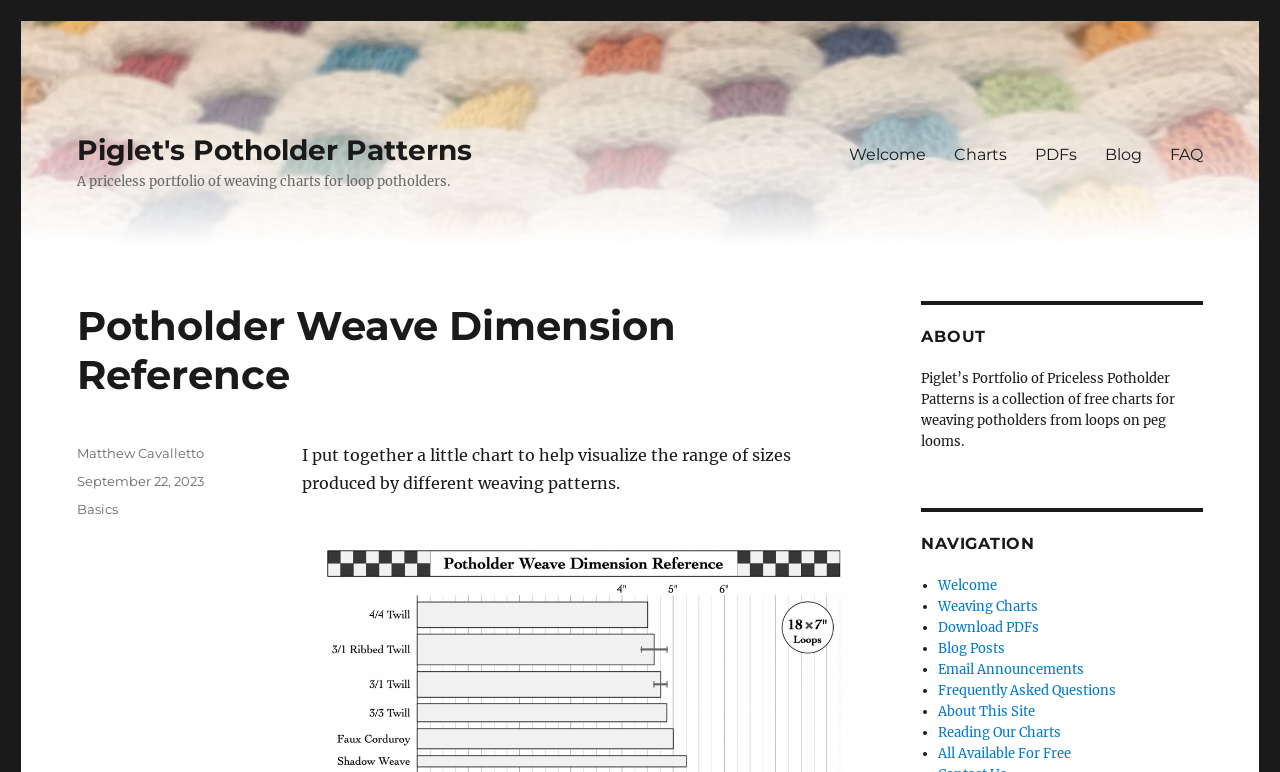Could you highlight the region that needs to be clicked to execute the instruction: "view charts"?

[0.734, 0.172, 0.797, 0.227]